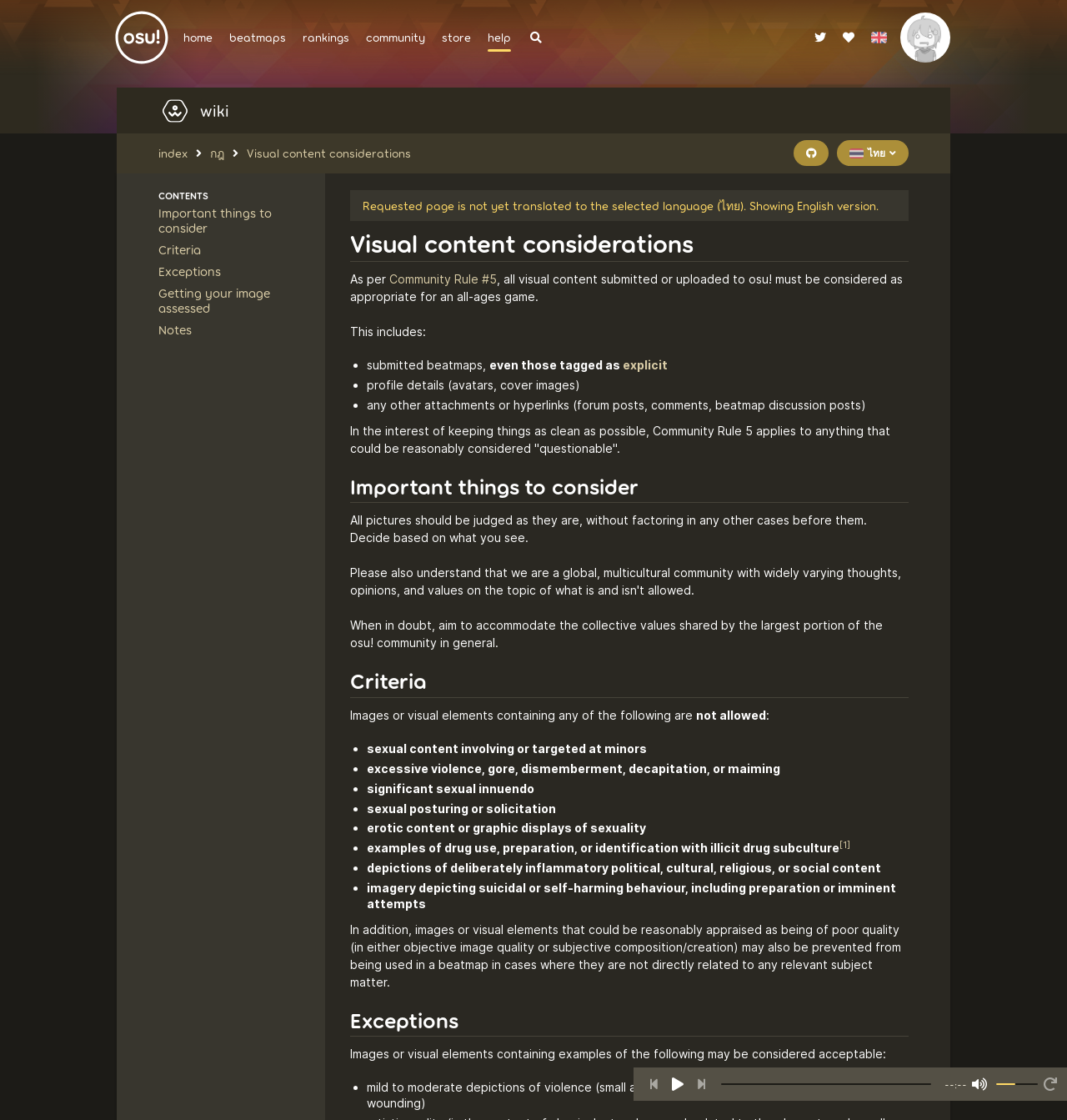Based on the element description cart, identify the bounding box of the UI element in the given webpage screenshot. The coordinates should be in the format (top-left x, top-left y, bottom-right x, bottom-right y) and must be between 0 and 1.

[0.395, 0.08, 0.504, 0.101]